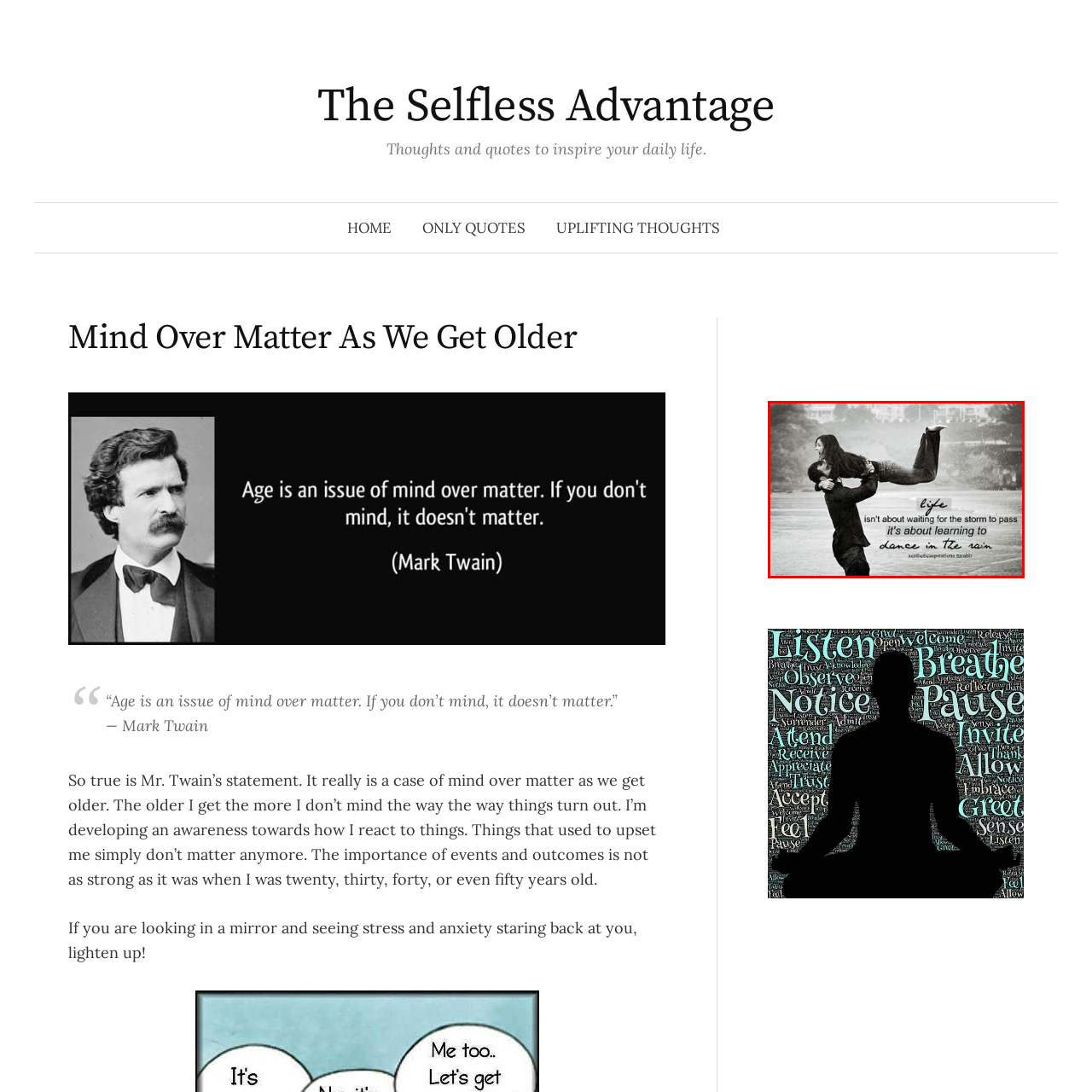What is the main idea of the inspirational quote?
Analyze the visual elements found in the red bounding box and provide a detailed answer to the question, using the information depicted in the image.

The quote 'Life isn’t about waiting for the storm to pass; it’s about learning to dance in the rain' encourages viewers to find joy in the present moment rather than waiting for ideal conditions, and to embrace life's unpredictability with positivity and resilience.